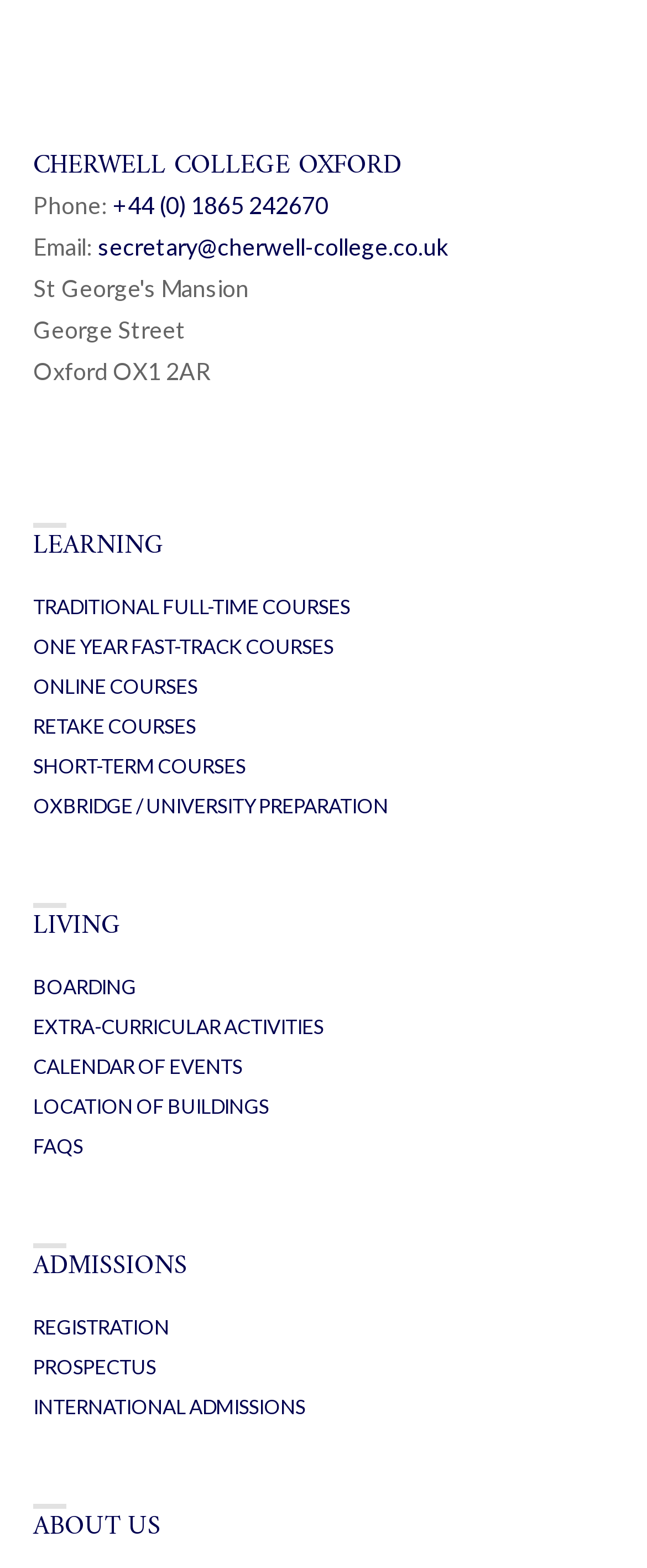Could you indicate the bounding box coordinates of the region to click in order to complete this instruction: "Read about admissions".

[0.051, 0.793, 0.29, 0.822]